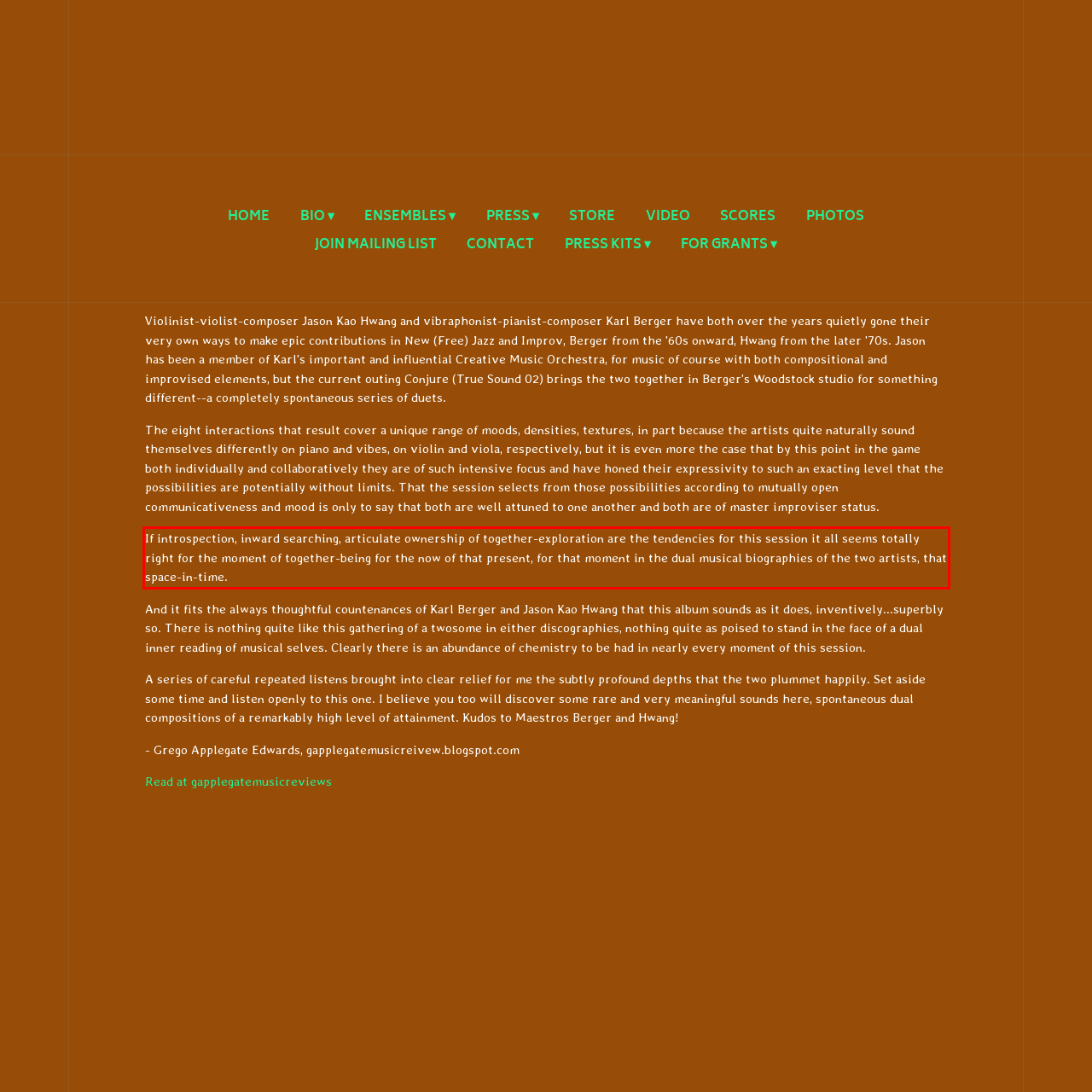You have a screenshot of a webpage with a red bounding box. Identify and extract the text content located inside the red bounding box.

If introspection, inward searching, articulate ownership of together-exploration are the tendencies for this session it all seems totally right for the moment of together-being for the now of that present, for that moment in the dual musical biographies of the two artists, that space-in-time.